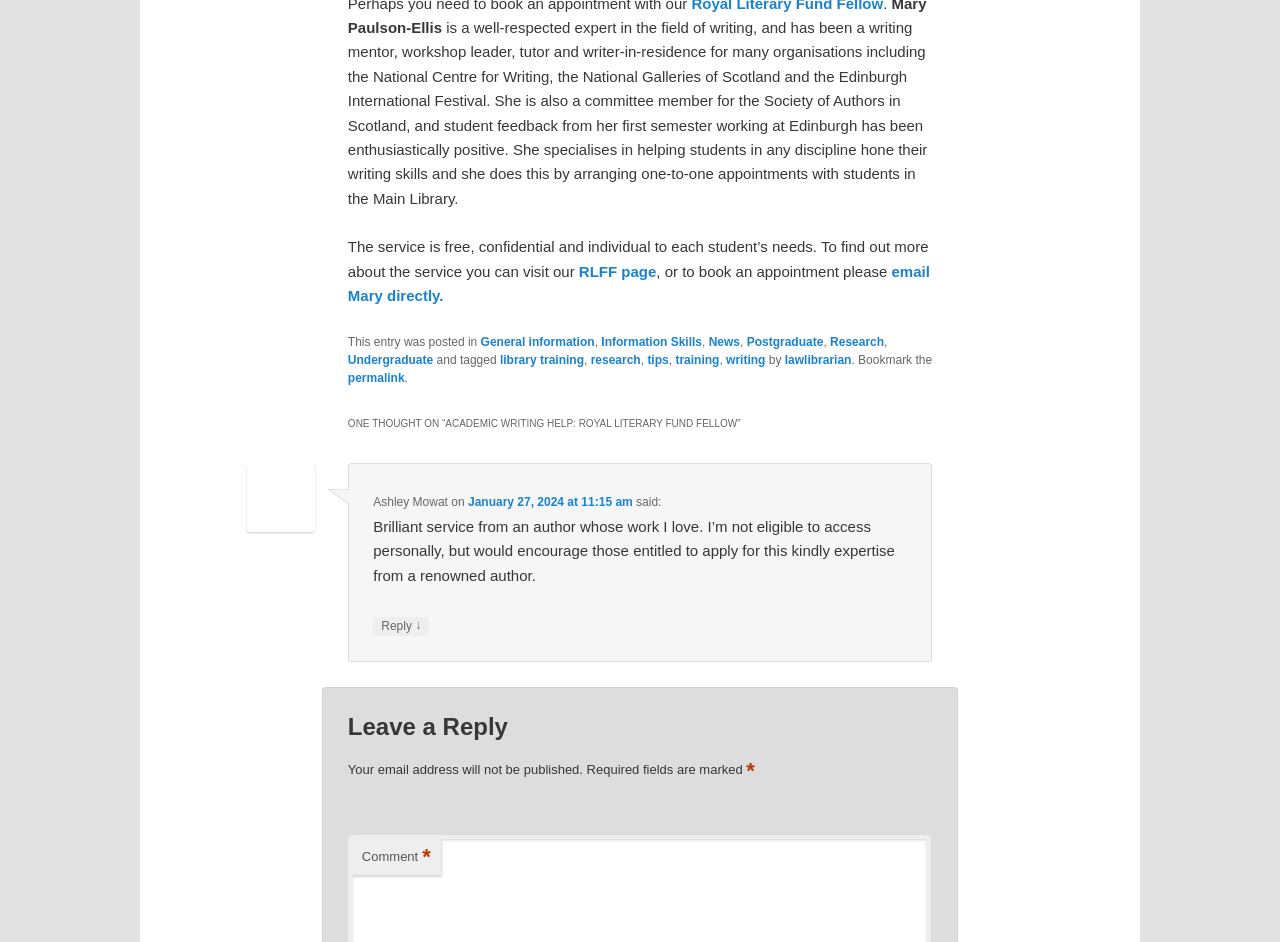Please pinpoint the bounding box coordinates for the region I should click to adhere to this instruction: "reply to Ashley Mowat".

[0.292, 0.655, 0.335, 0.675]